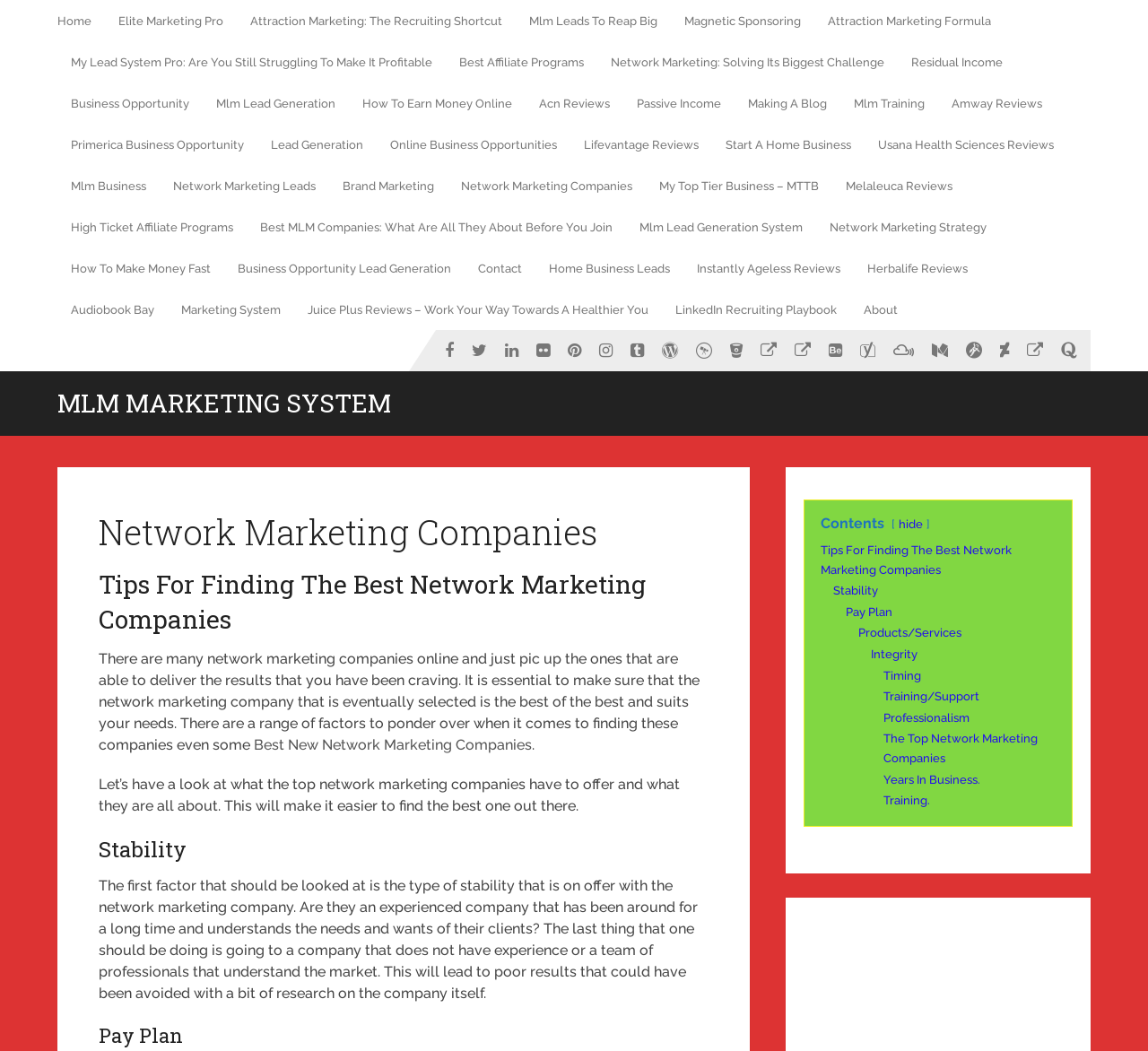Based on the element description Training/Support, identify the bounding box coordinates for the UI element. The coordinates should be in the format (top-left x, top-left y, bottom-right x, bottom-right y) and within the 0 to 1 range.

[0.77, 0.656, 0.853, 0.669]